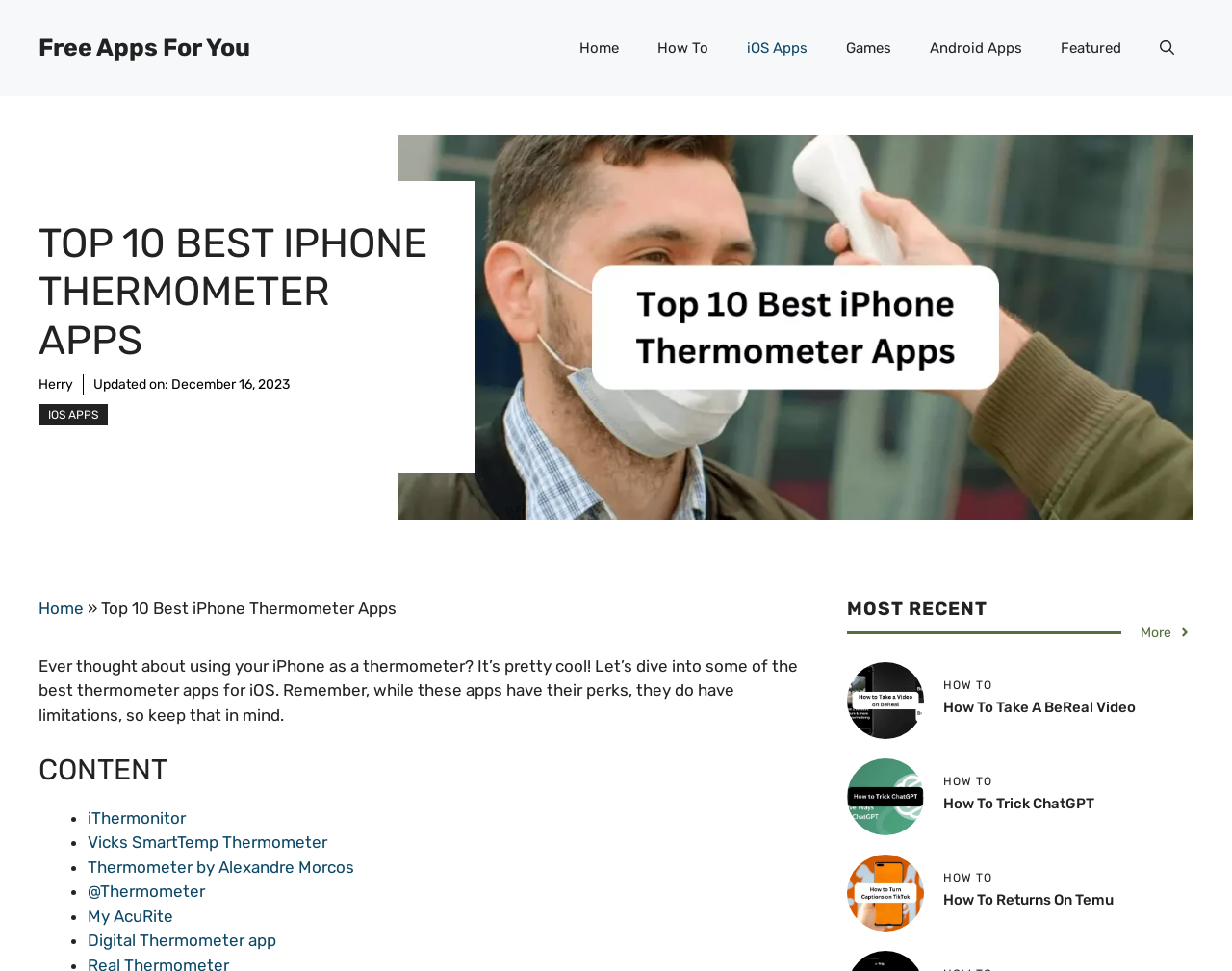Produce an elaborate caption capturing the essence of the webpage.

This webpage is about the top 10 best iPhone thermometer apps. At the top, there is a banner with the site's name "Free Apps For You" and a navigation menu with links to "Home", "How To", "iOS Apps", "Games", "Android Apps", and "Featured". Below the banner, there is a heading that reads "TOP 10 BEST IPHONE THERMOMETER APPS". 

To the right of the heading, there is a link to "Herry" and a text that indicates the page was updated on December 16, 2023. Below this, there is a link to "IOS APPS". 

On the left side of the page, there is a large image related to thermometer apps. Above the image, there is a navigation breadcrumb trail showing the path from "Home" to the current page. 

Below the image, there is a paragraph of text that introduces the topic of using iPhone as a thermometer and mentions that while these apps have their perks, they do have limitations. 

Following the introduction, there is a heading that reads "CONTENT" and a list of 10 links to different thermometer apps, including "iThermonitor", "Vicks SmartTemp Thermometer", and "My AcuRite". Each link is preceded by a bullet point.

On the right side of the page, there are three sections with headings "MOST RECENT", "HOW TO", and another "HOW TO". Each section contains a link to a related article, such as "How To Take A BeReal Video" and "How To Trick ChatGPT", accompanied by a small image.